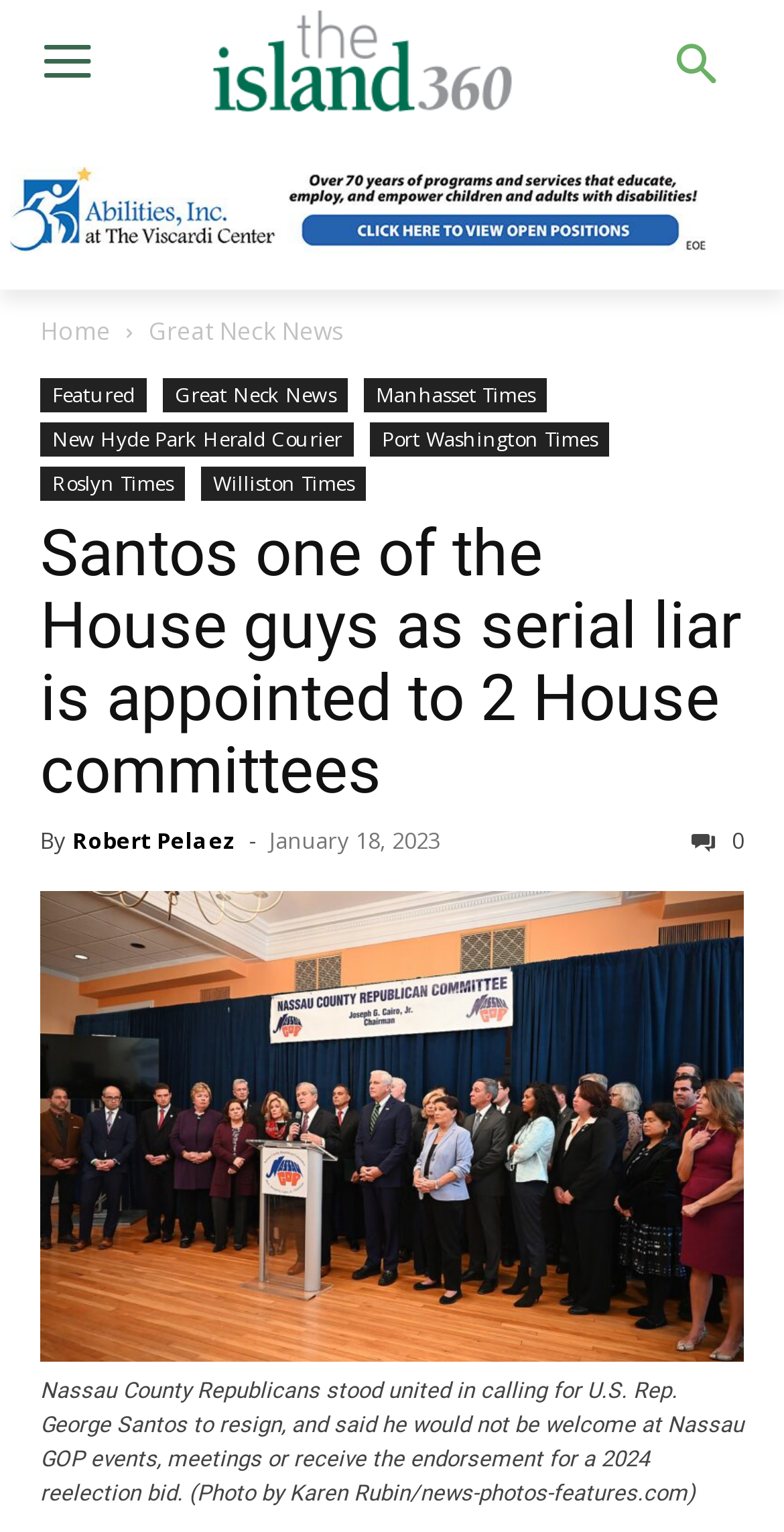Locate the bounding box of the UI element based on this description: "Great Neck News". Provide four float numbers between 0 and 1 as [left, top, right, bottom].

[0.19, 0.205, 0.438, 0.227]